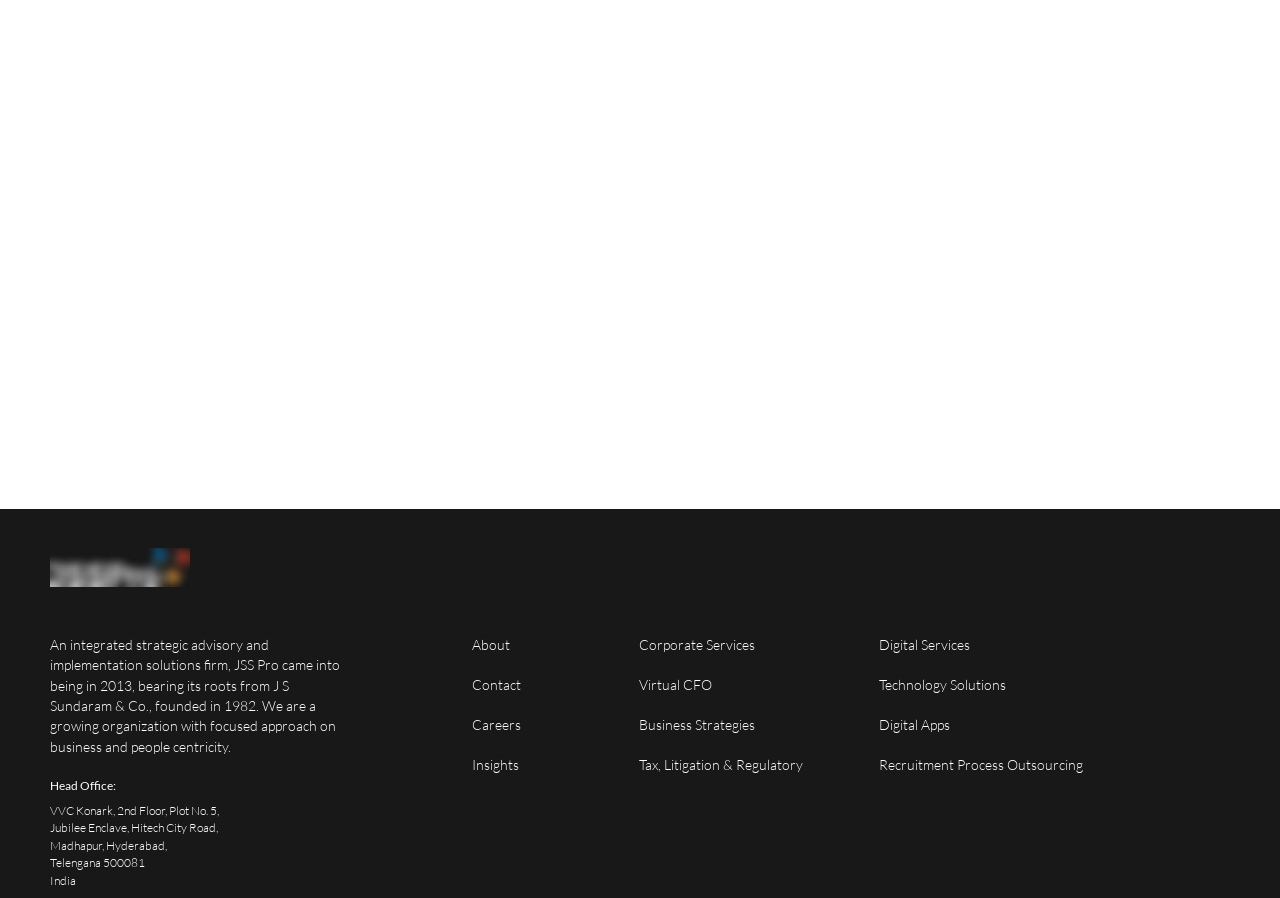Locate the bounding box coordinates of the element that should be clicked to fulfill the instruction: "Learn more about Digital Services".

[0.687, 0.699, 0.827, 0.738]